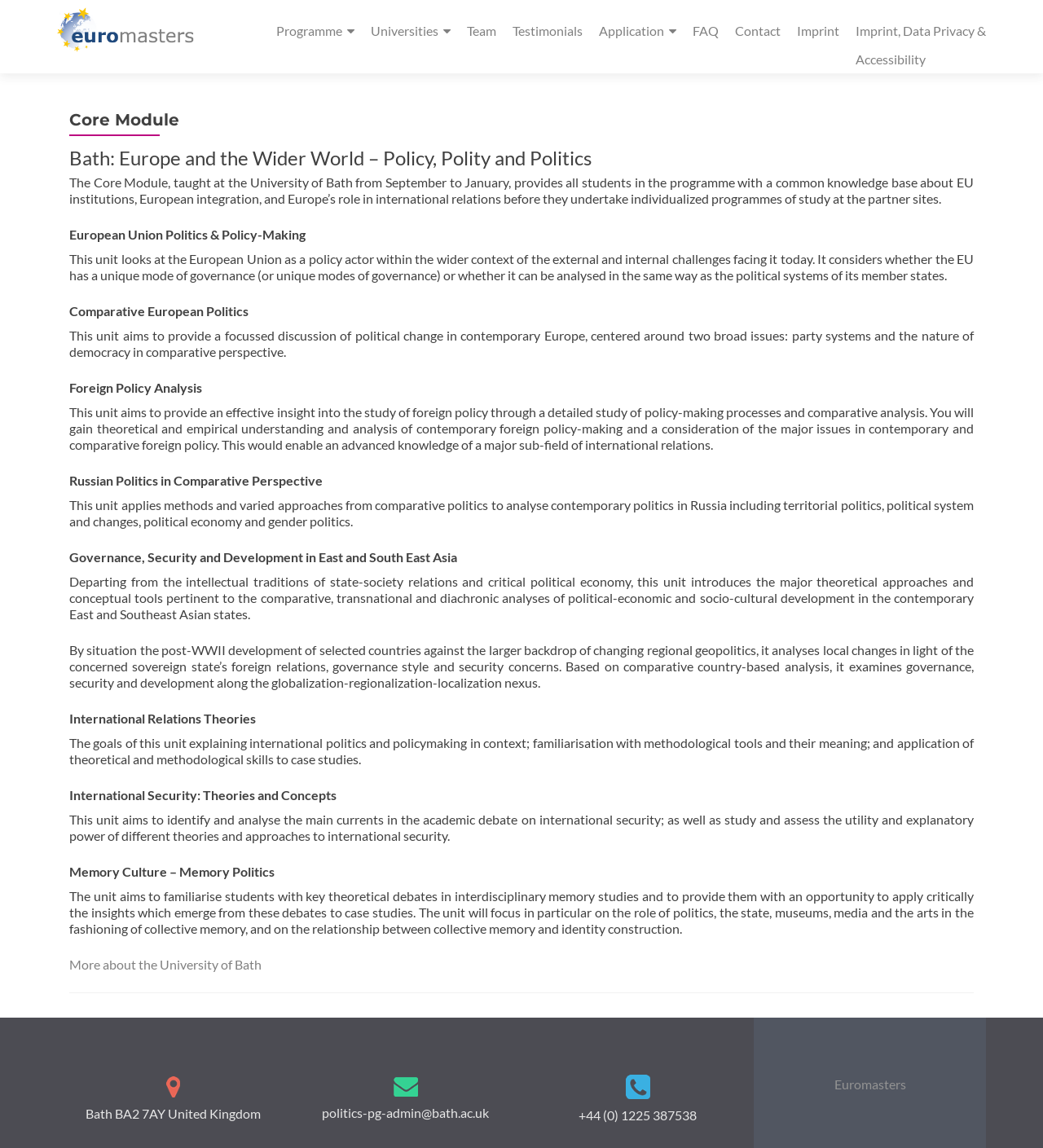Please identify the bounding box coordinates of the area that needs to be clicked to follow this instruction: "Click on the 'Euromasters' link at the top".

[0.055, 0.02, 0.197, 0.033]